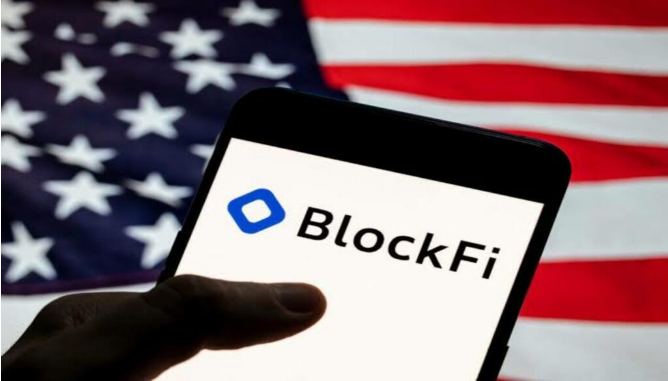Based on the image, please elaborate on the answer to the following question:
What is the significance of the American flag in the background?

The American flag in the background serves to highlight the context of regulatory oversight from U.S. authorities, specifically in relation to BlockFi's reported fine to the SEC.